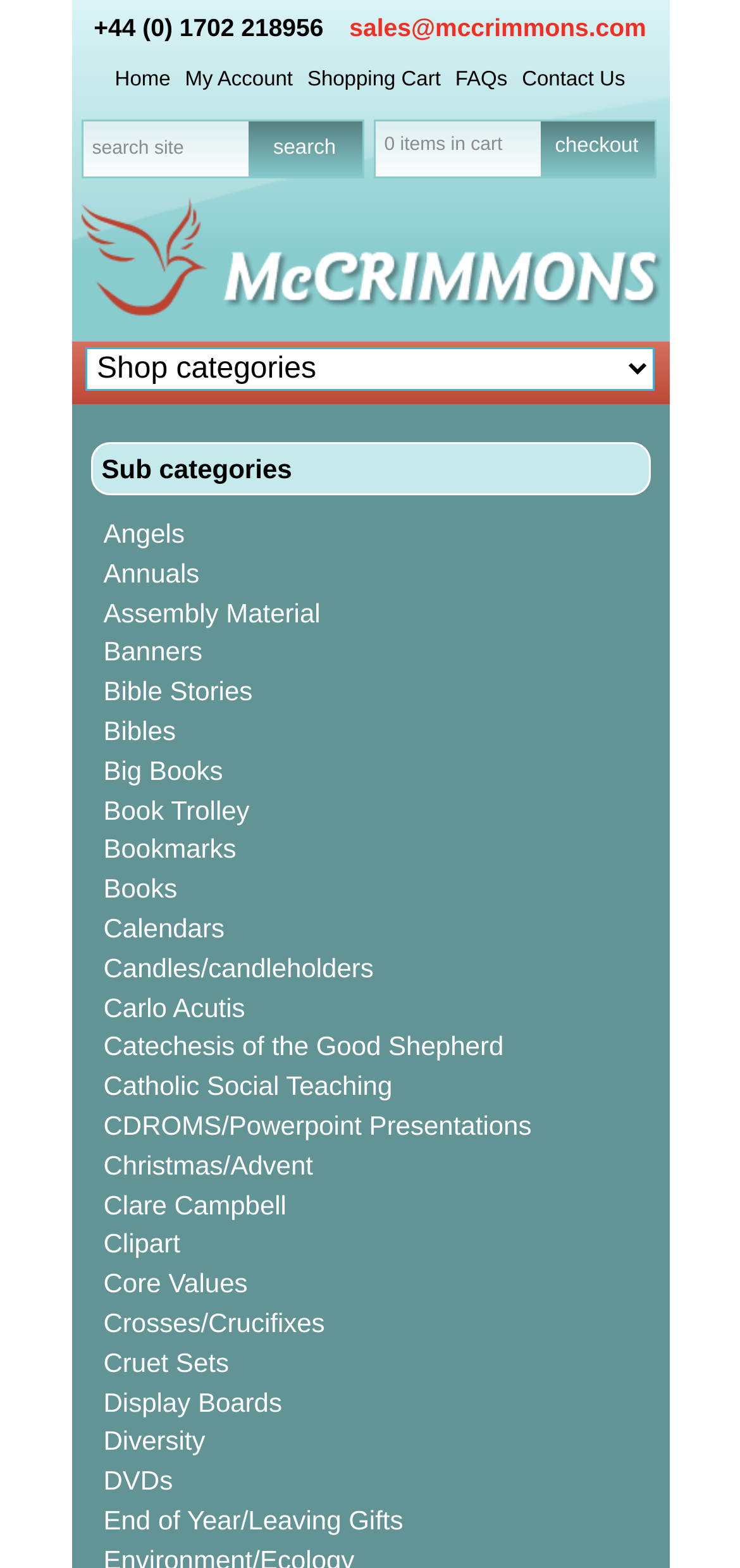Please determine the bounding box coordinates of the element to click on in order to accomplish the following task: "contact us". Ensure the coordinates are four float numbers ranging from 0 to 1, i.e., [left, top, right, bottom].

[0.7, 0.043, 0.85, 0.058]